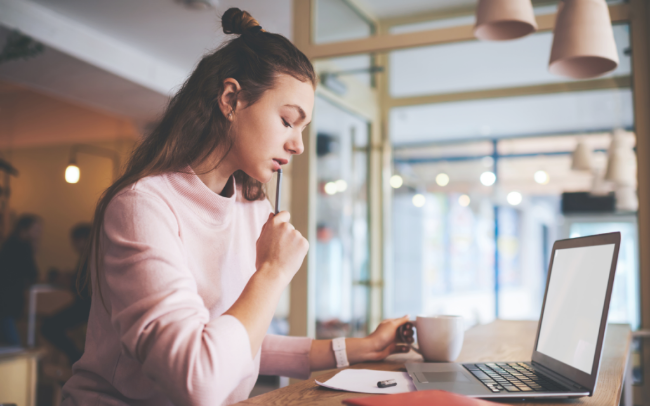What is in front of the woman?
Answer the question with a single word or phrase derived from the image.

Laptop and papers